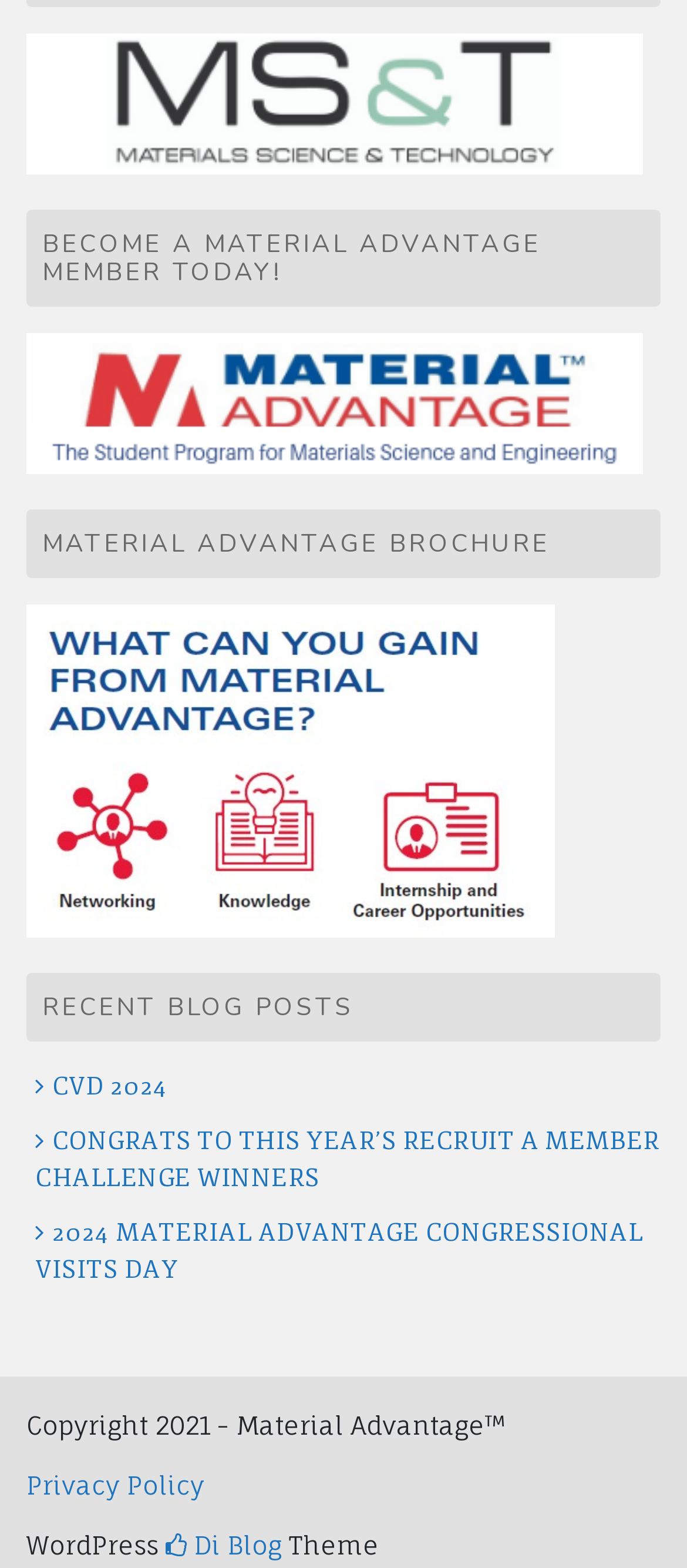How many recent blog posts are listed?
Answer the question in a detailed and comprehensive manner.

I can see that there are three links under the heading 'RECENT BLOG POSTS', which are 'CVD 2024', 'CONGRATS TO THIS YEAR’S RECRUIT A MEMBER CHALLENGE WINNERS', and '2024 MATERIAL ADVANTAGE CONGRESSIONAL VISITS DAY'. Therefore, there are three recent blog posts listed.